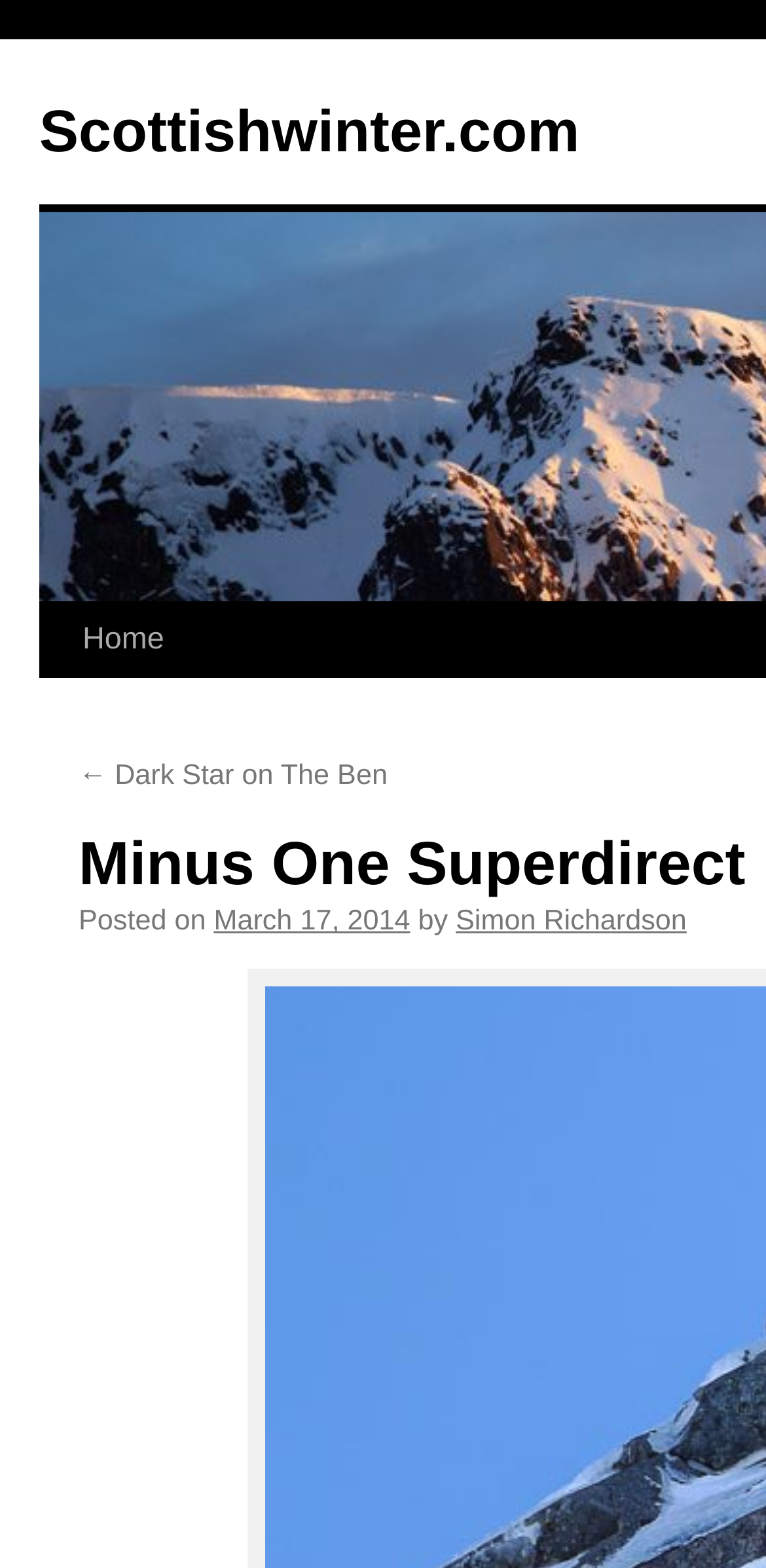Bounding box coordinates should be provided in the format (top-left x, top-left y, bottom-right x, bottom-right y) with all values between 0 and 1. Identify the bounding box for this UI element: Simon Richardson

[0.595, 0.578, 0.896, 0.598]